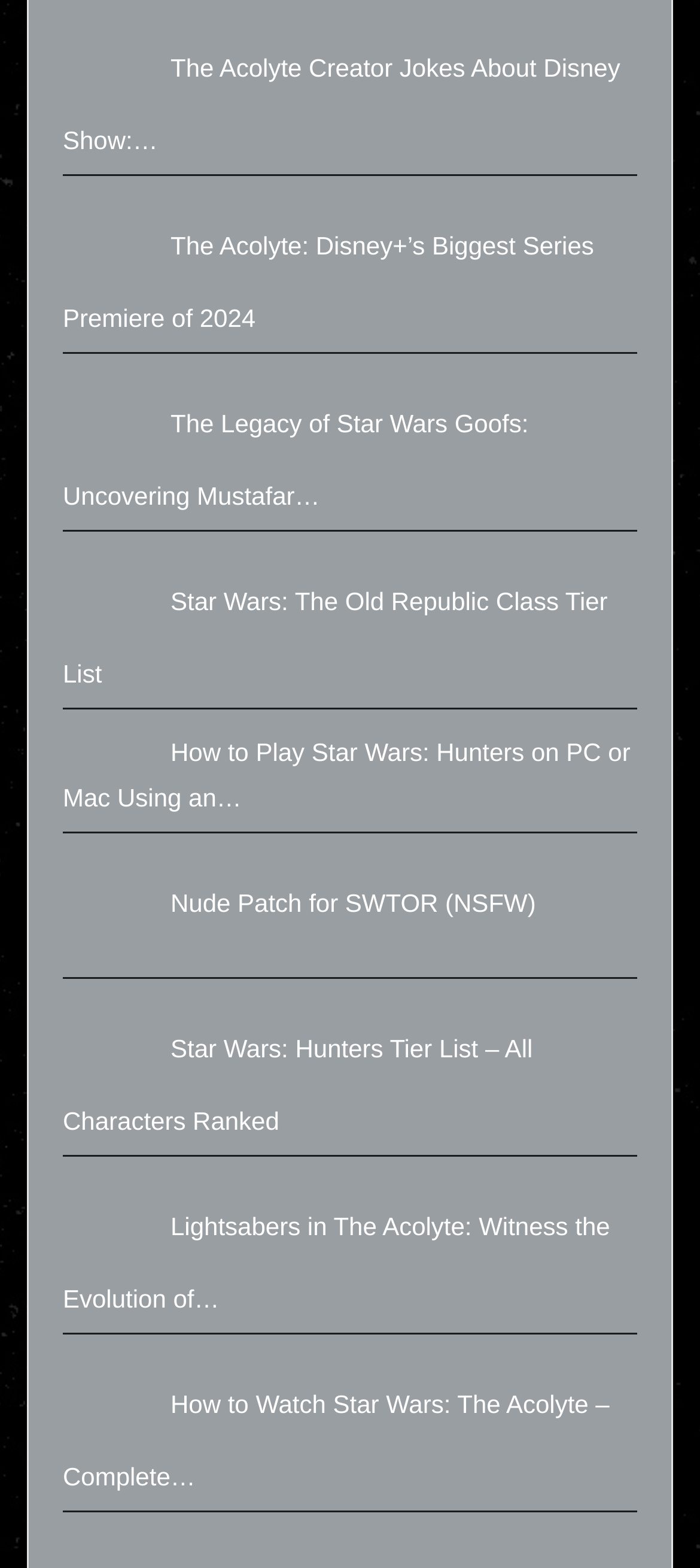How many links are on this webpage?
Based on the image, provide your answer in one word or phrase.

15